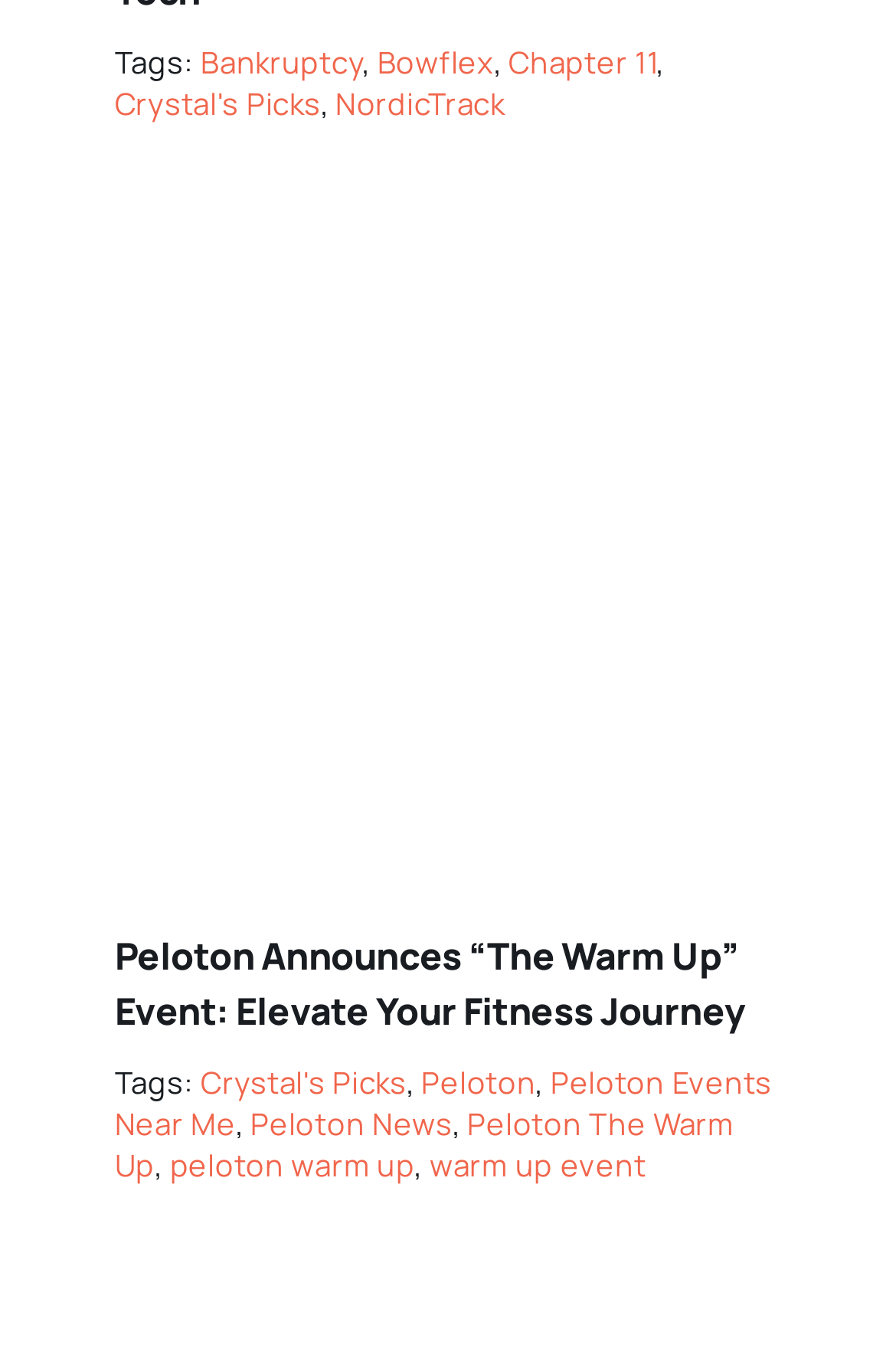Based on what you see in the screenshot, provide a thorough answer to this question: What is the category of the article?

The category of the article is likely to be 'Fitness' as it is related to Peloton, a fitness company, and the event 'The Warm Up' which is a fitness-related event.